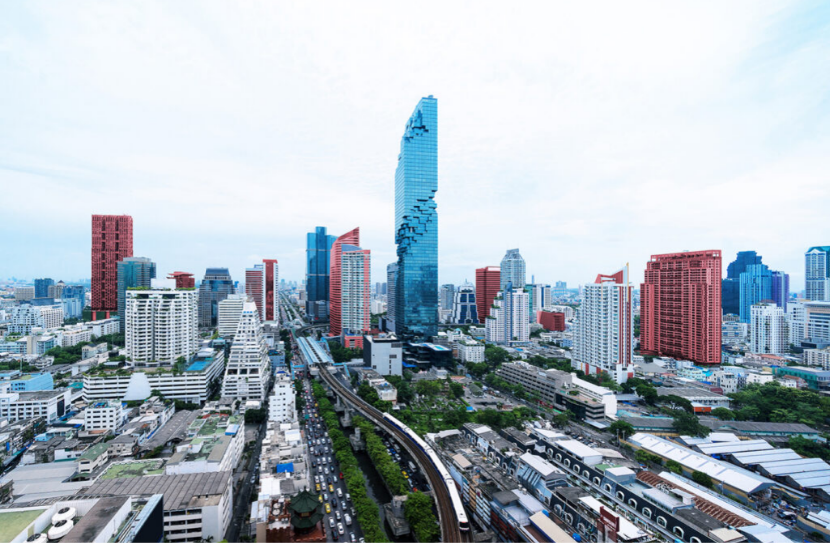What is the purpose of the greenish landscape?
Provide a thorough and detailed answer to the question.

The greenish landscape, which indicates parks and tree-lined boulevards, emerges amidst the concrete to offer a contrast to the bustling environment of the city, providing a visual break from the urban development.